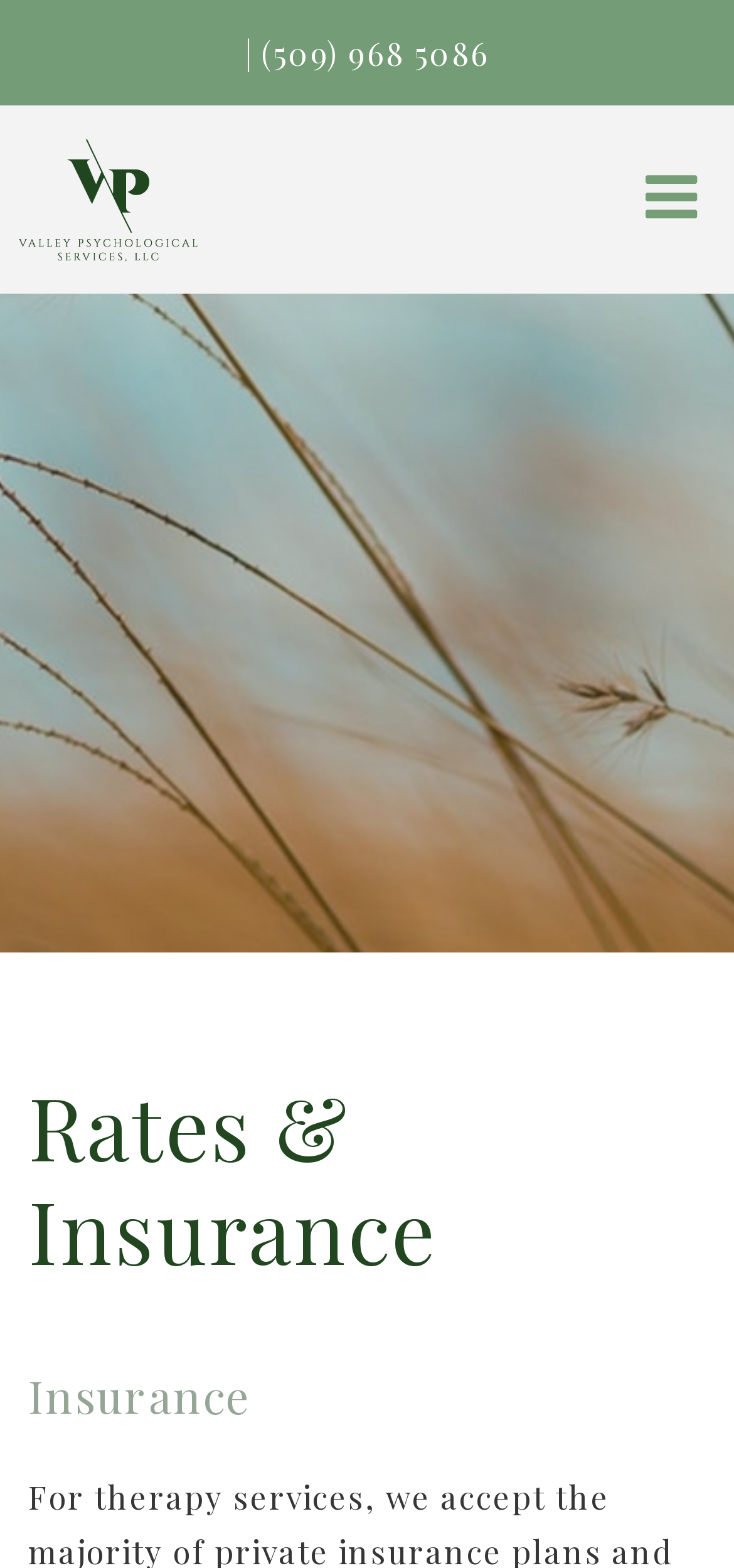Based on the element description (509) 968 5086, identify the bounding box coordinates for the UI element. The coordinates should be in the format (top-left x, top-left y, bottom-right x, bottom-right y) and within the 0 to 1 range.

[0.356, 0.019, 0.667, 0.045]